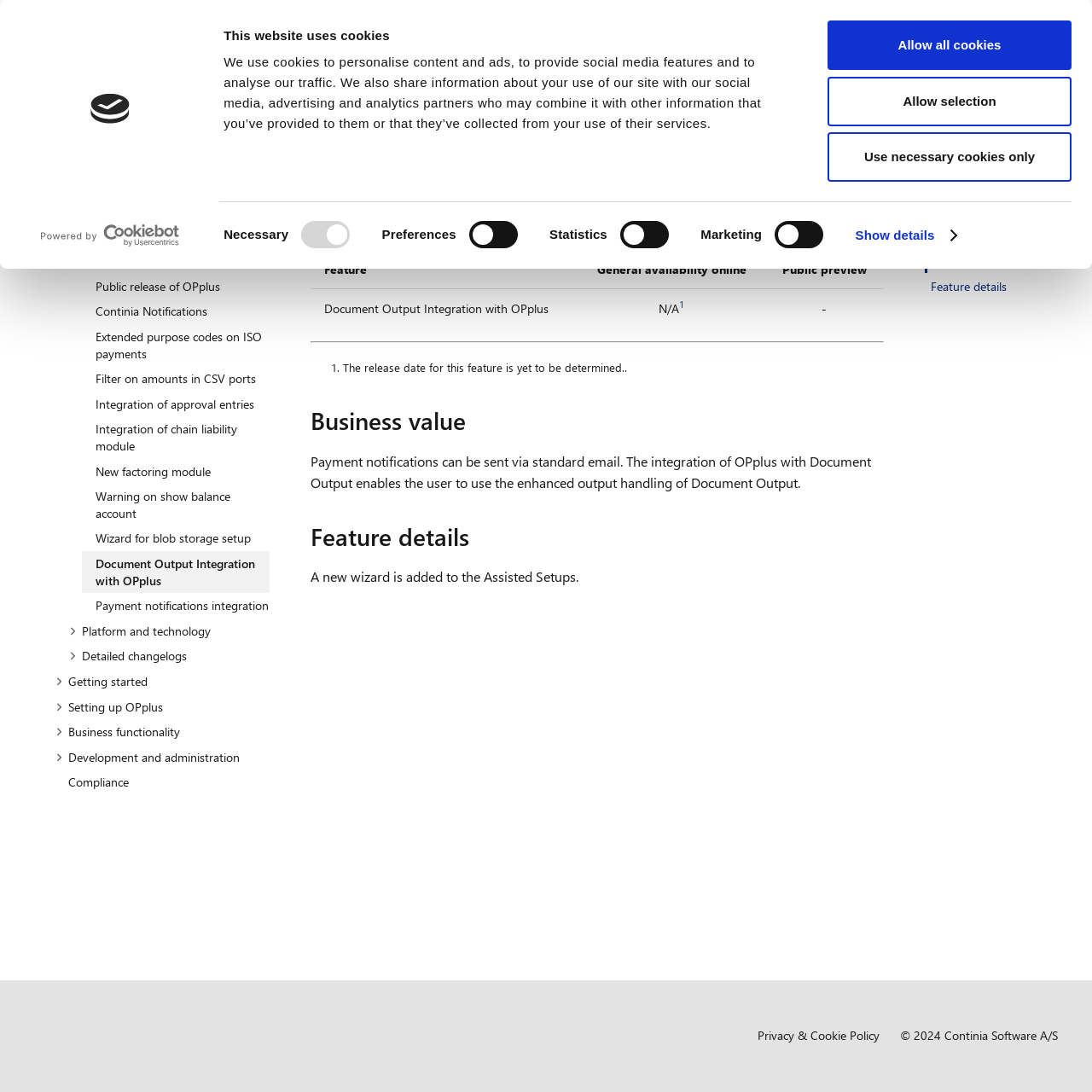Specify the bounding box coordinates of the area to click in order to follow the given instruction: "Click the 'Use necessary cookies only' button."

[0.758, 0.121, 0.981, 0.166]